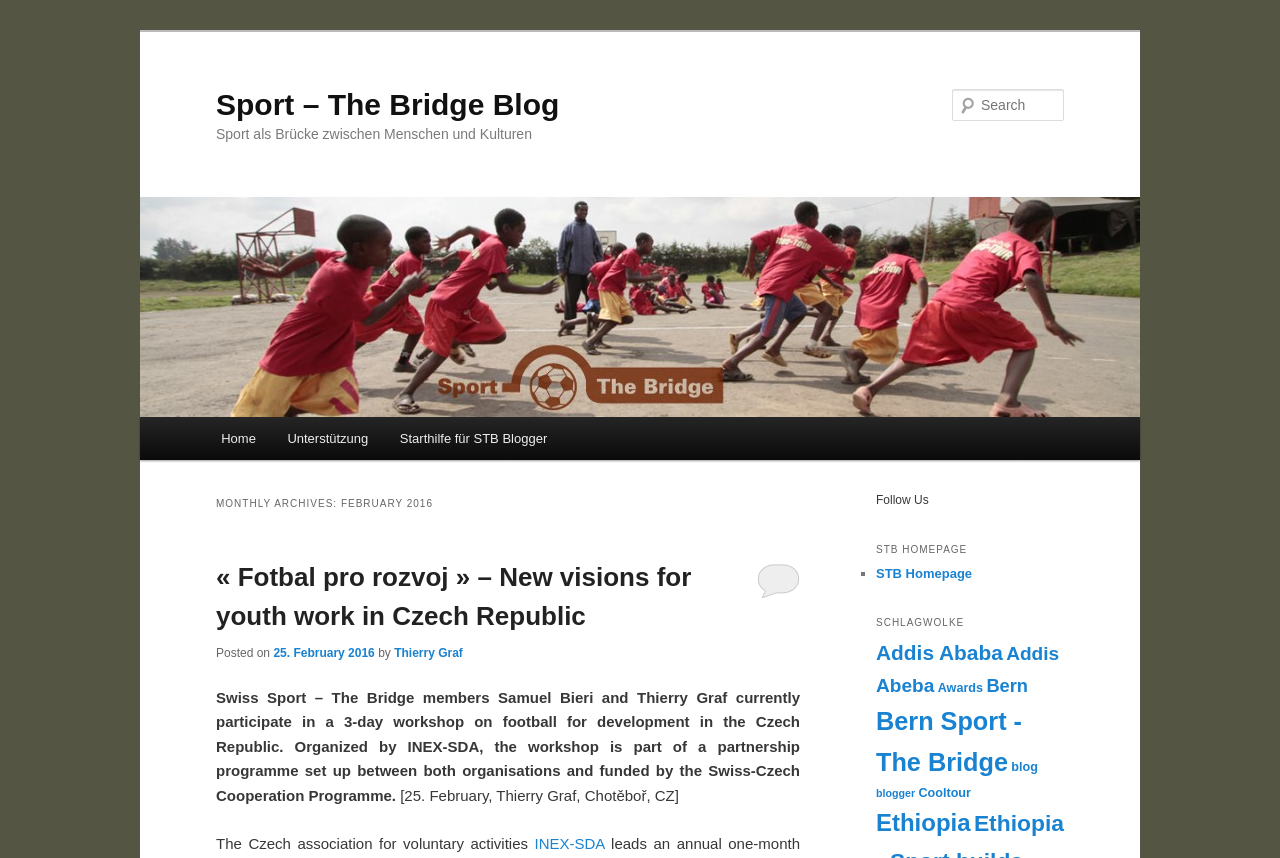Can you determine the bounding box coordinates of the area that needs to be clicked to fulfill the following instruction: "Search for something"?

[0.744, 0.104, 0.831, 0.141]